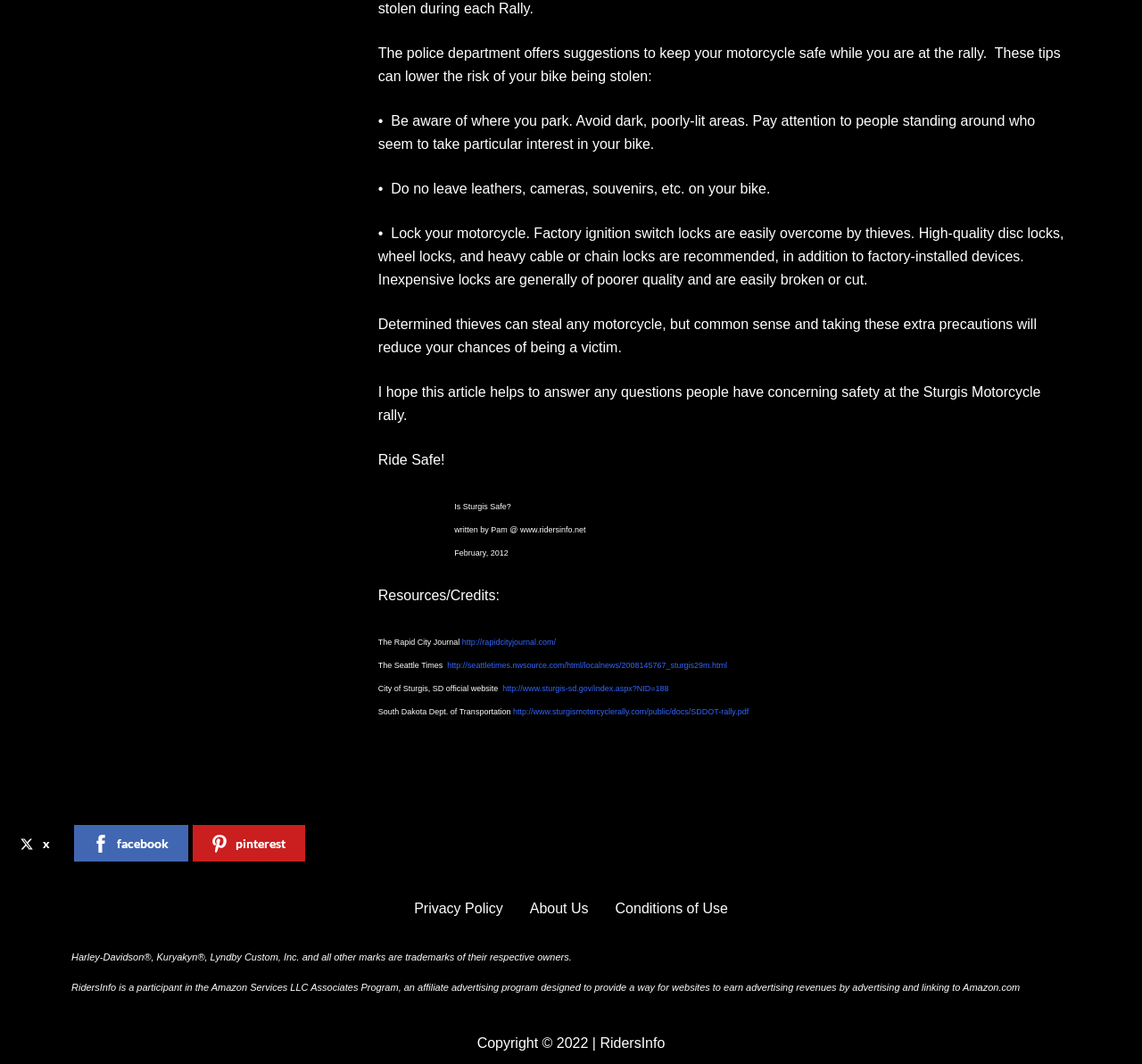Use a single word or phrase to answer the following:
What is the name of the website?

RidersInfo